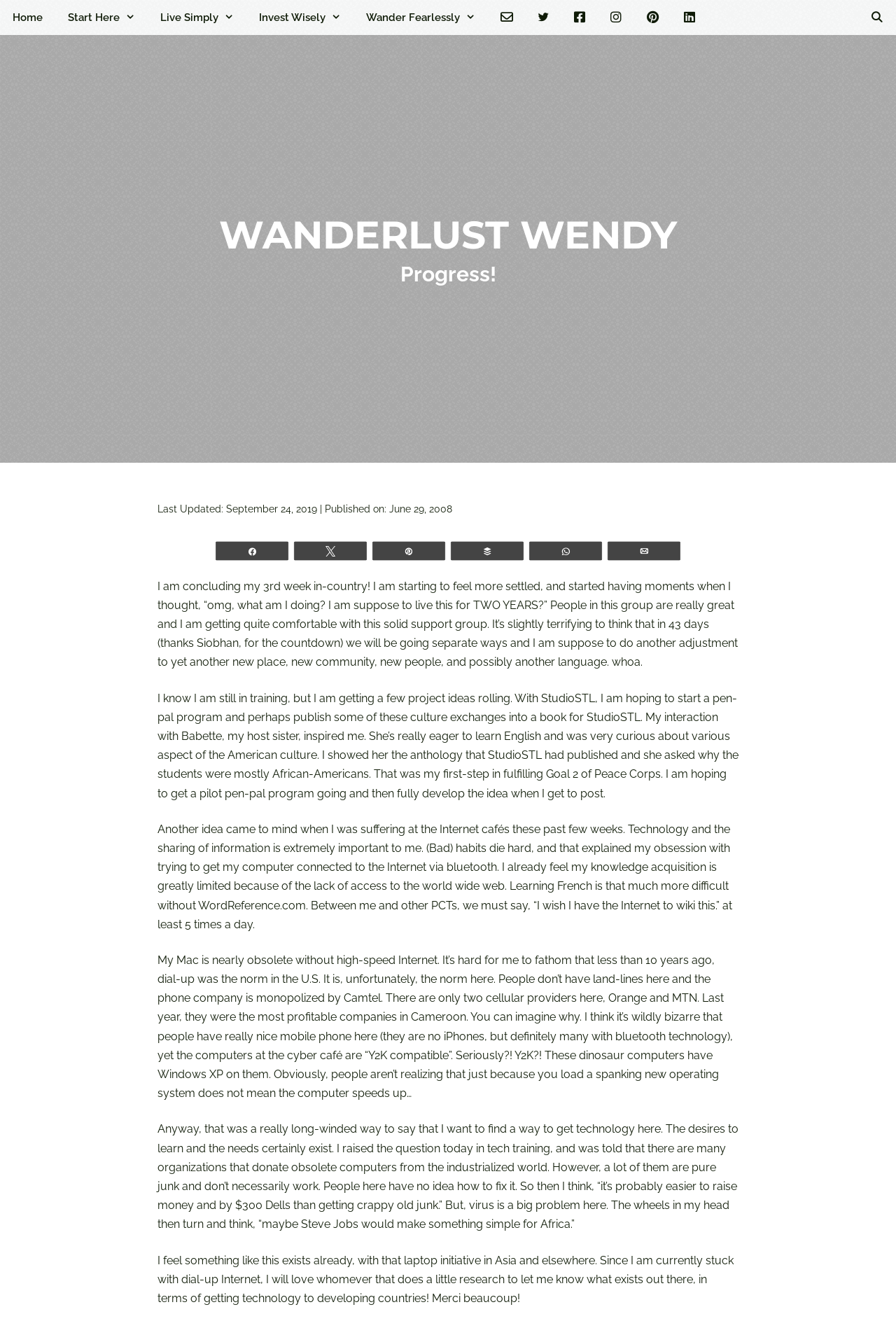Please locate the bounding box coordinates for the element that should be clicked to achieve the following instruction: "Click on the 'Live Simply' link". Ensure the coordinates are given as four float numbers between 0 and 1, i.e., [left, top, right, bottom].

[0.165, 0.0, 0.275, 0.026]